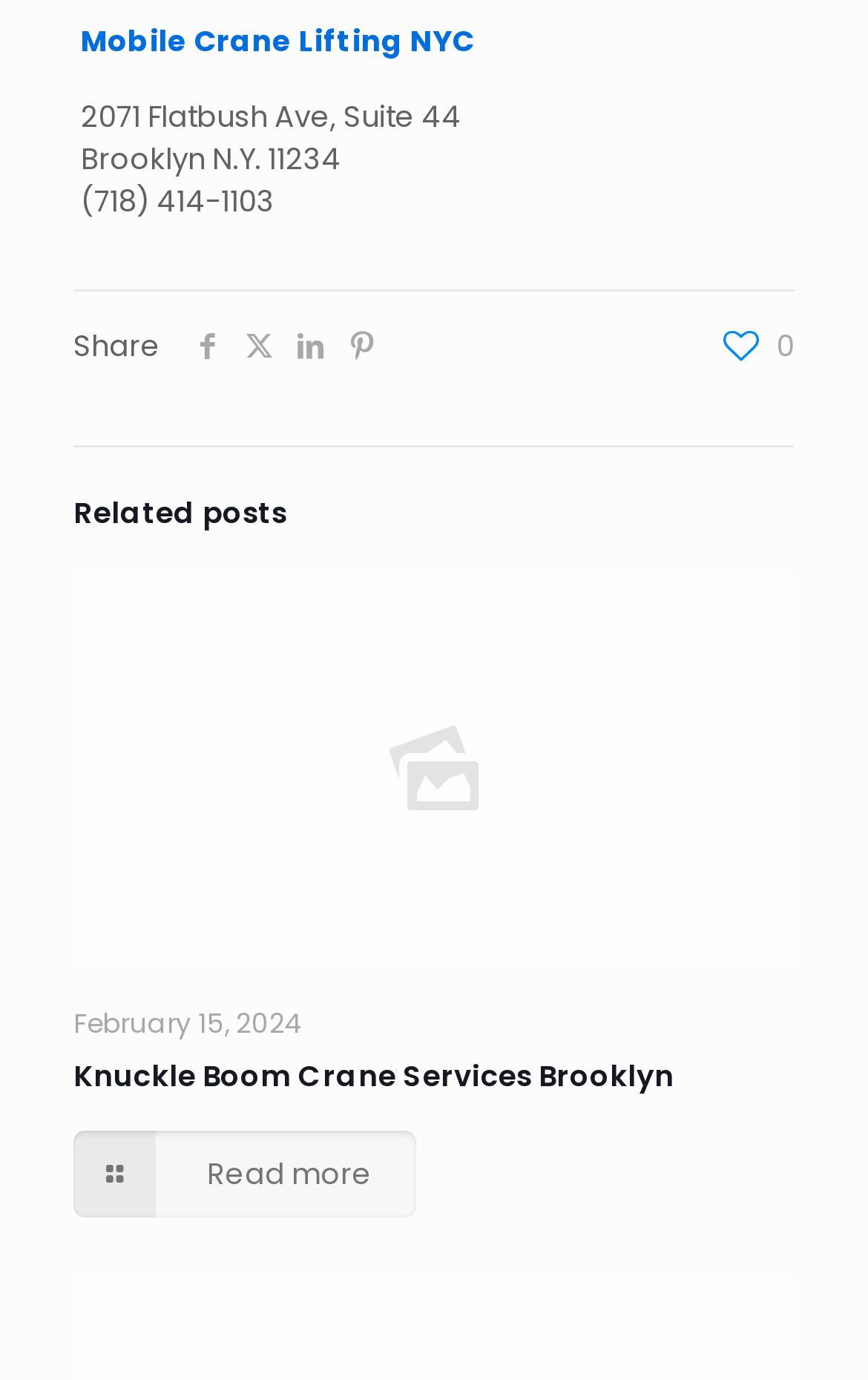Determine the coordinates of the bounding box for the clickable area needed to execute this instruction: "Share on social media".

[0.085, 0.235, 0.185, 0.266]